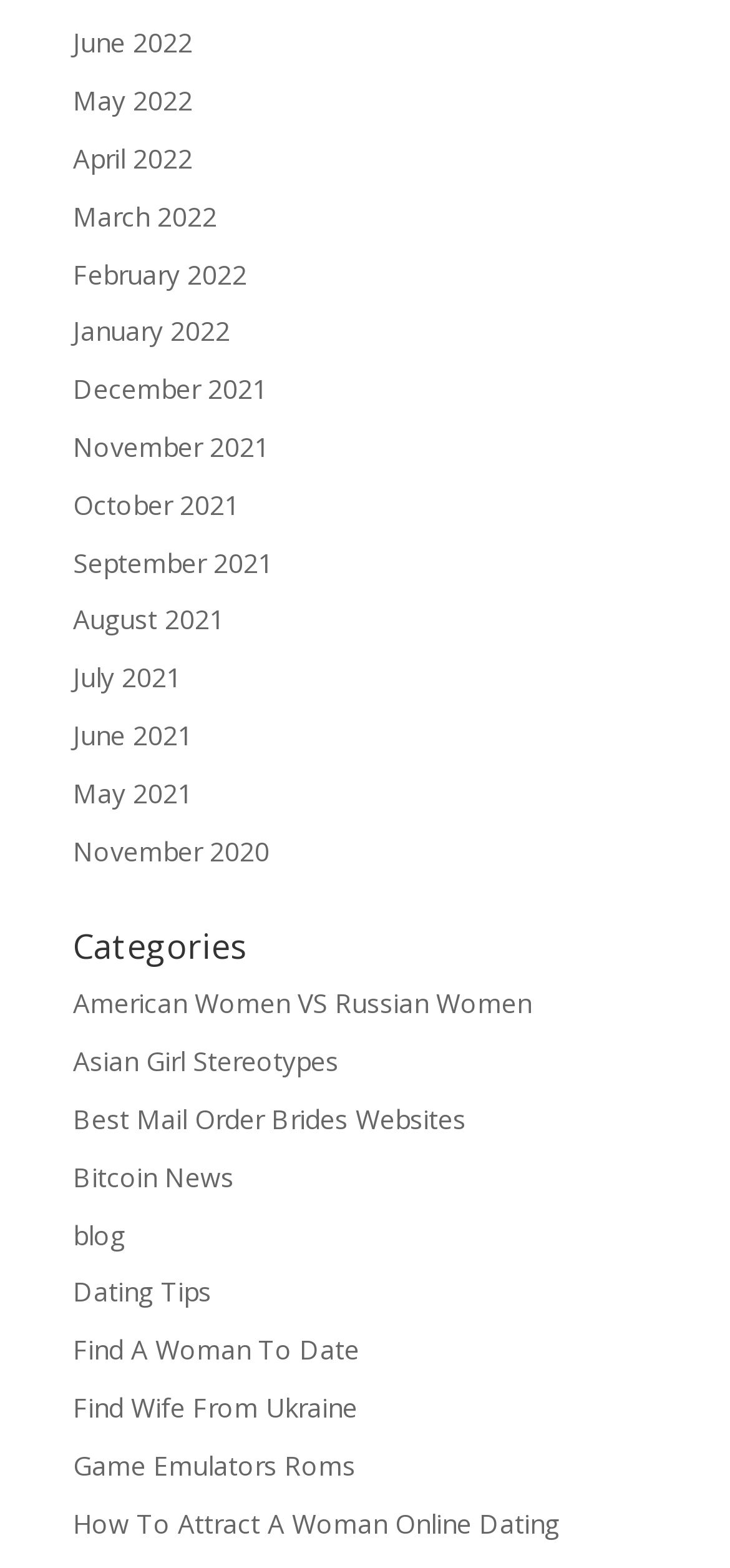Please provide the bounding box coordinates for the element that needs to be clicked to perform the following instruction: "View June 2022 archives". The coordinates should be given as four float numbers between 0 and 1, i.e., [left, top, right, bottom].

[0.1, 0.016, 0.264, 0.039]